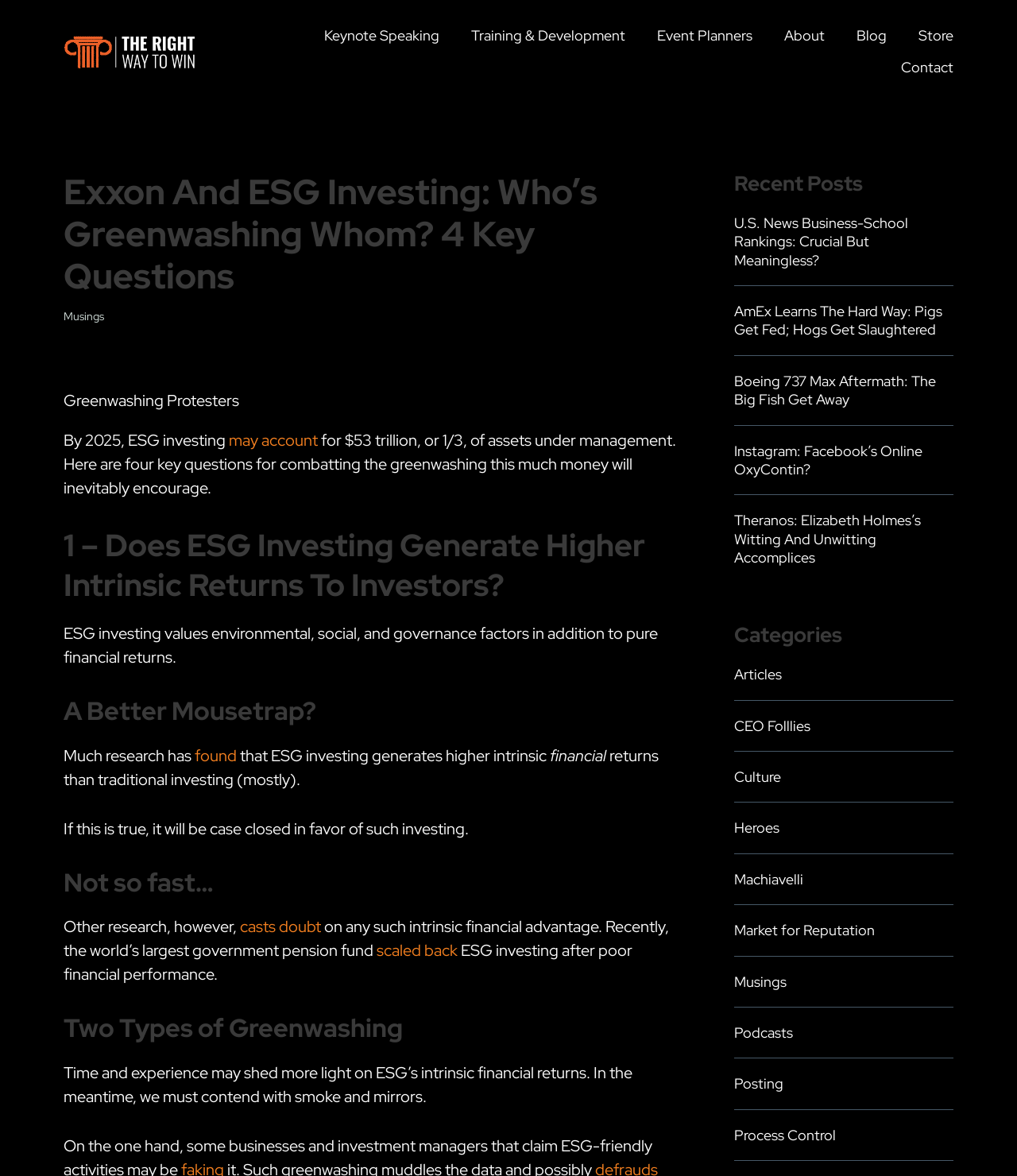Please provide a detailed answer to the question below by examining the image:
What is the topic of the article?

Based on the webpage content, the topic of the article is about Exxon and ESG (Environmental, Social, and Governance) investing, specifically discussing who is greenwashing whom and raising four key questions about it.